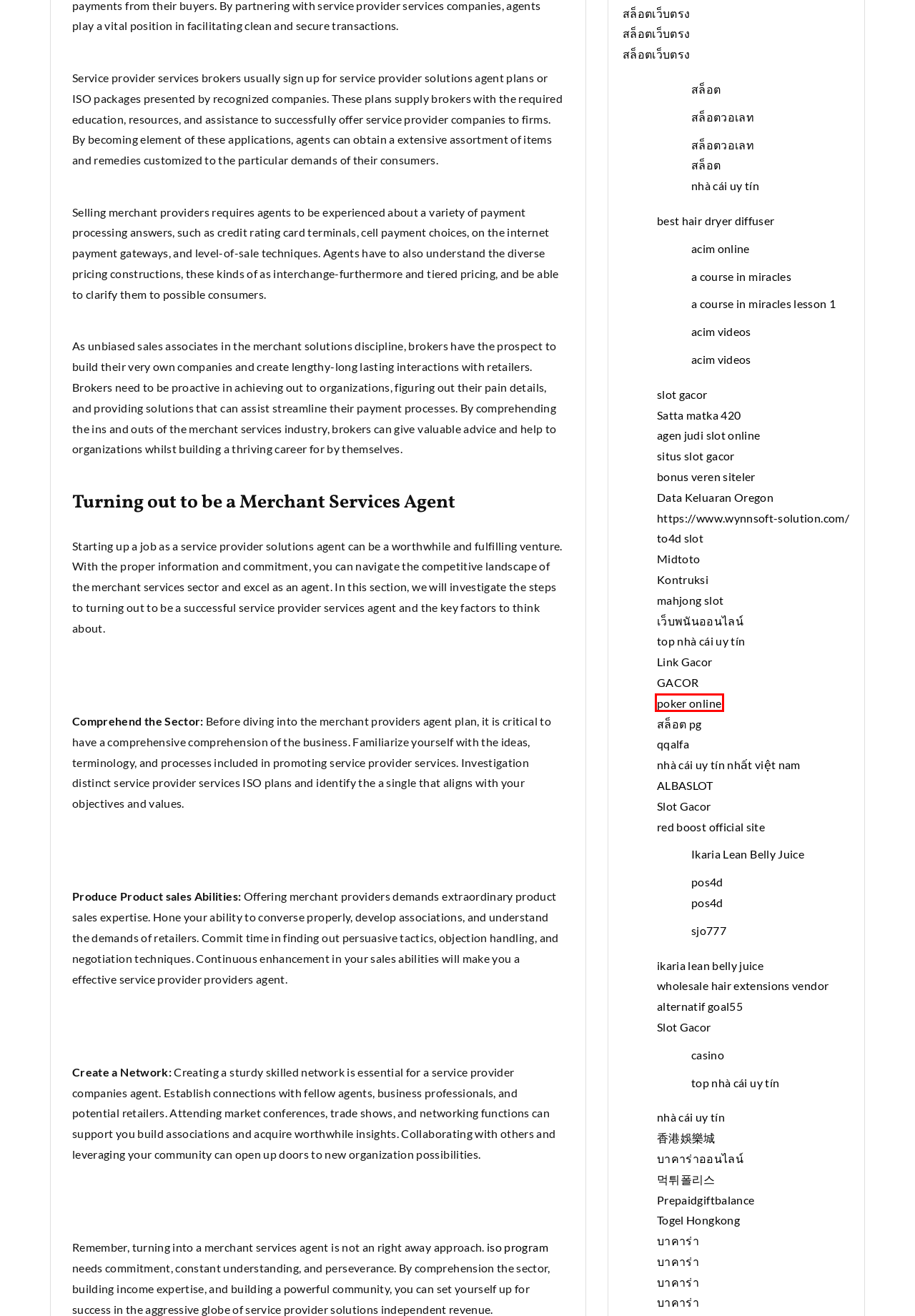Observe the screenshot of a webpage with a red bounding box around an element. Identify the webpage description that best fits the new page after the element inside the bounding box is clicked. The candidates are:
A. Wholesale Tape In Hair Extensions- RebeHair Hair Extension Factory
B. Ikaria Lean Belly Juice™ Official Website
C. สล็อตเว็บตรง อันดับ 1 PG สล็อตทรูวอเลท SLOT ฝาก-ถอนไม่มีขั้นต่ำ
D. Togel Oregon | Data Keluaran Oregon | Result Oregon Hari Ini
E. QQAlfa Slot Link Login Eksklusif Hadiah untuk Semua Member
F. Patin69 : Live Online Casino Baccarat Judi Player & Banker
G. IDN Poker: IDN Slot88 & Daftar Poker Online 88 Terpercaya
H. Top 10 Web Casino Online - Trang Casino Trực Tuyến Uy Tín Nhất

G